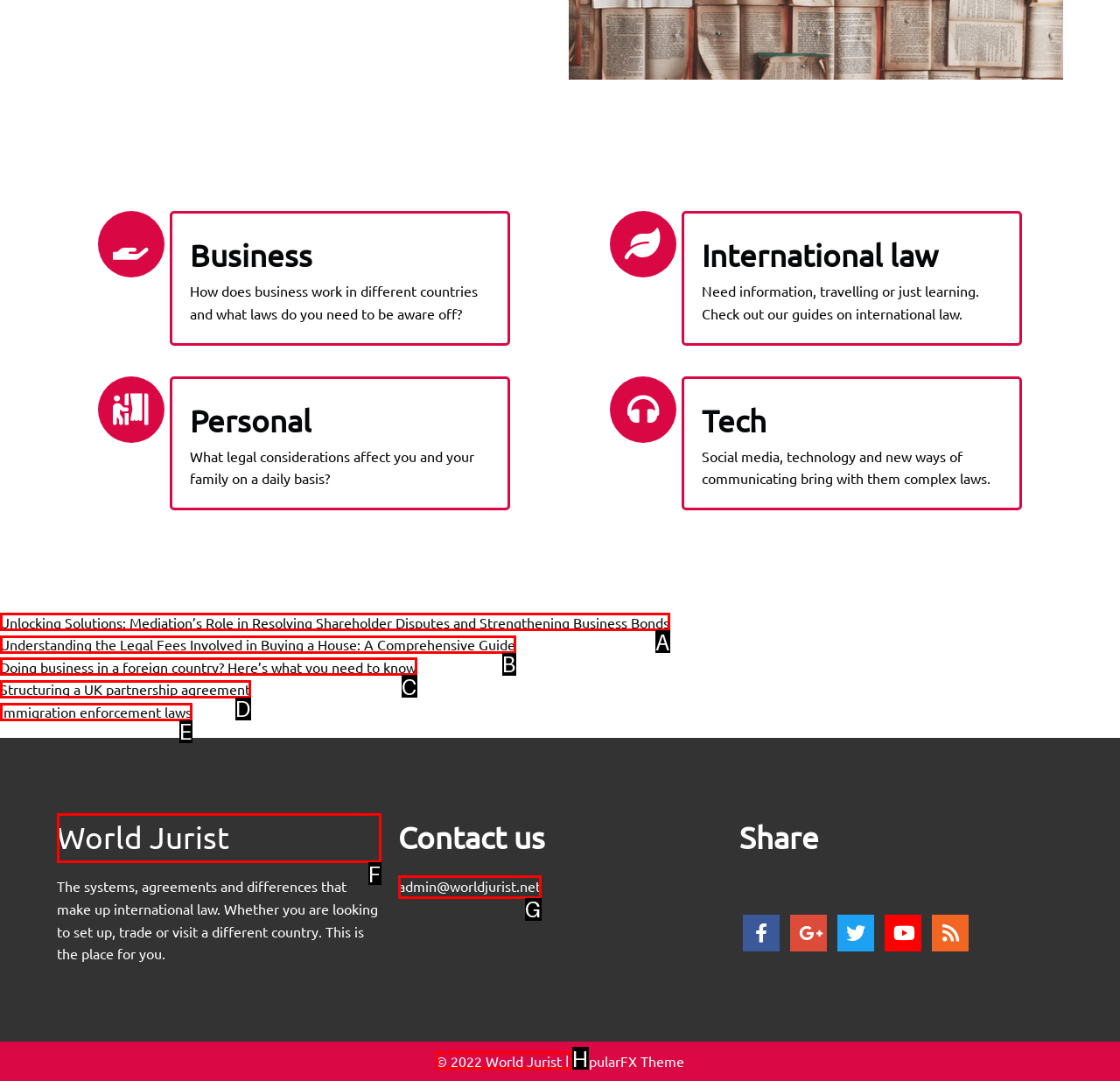From the given options, indicate the letter that corresponds to the action needed to complete this task: Visit 'World Jurist'. Respond with only the letter.

F